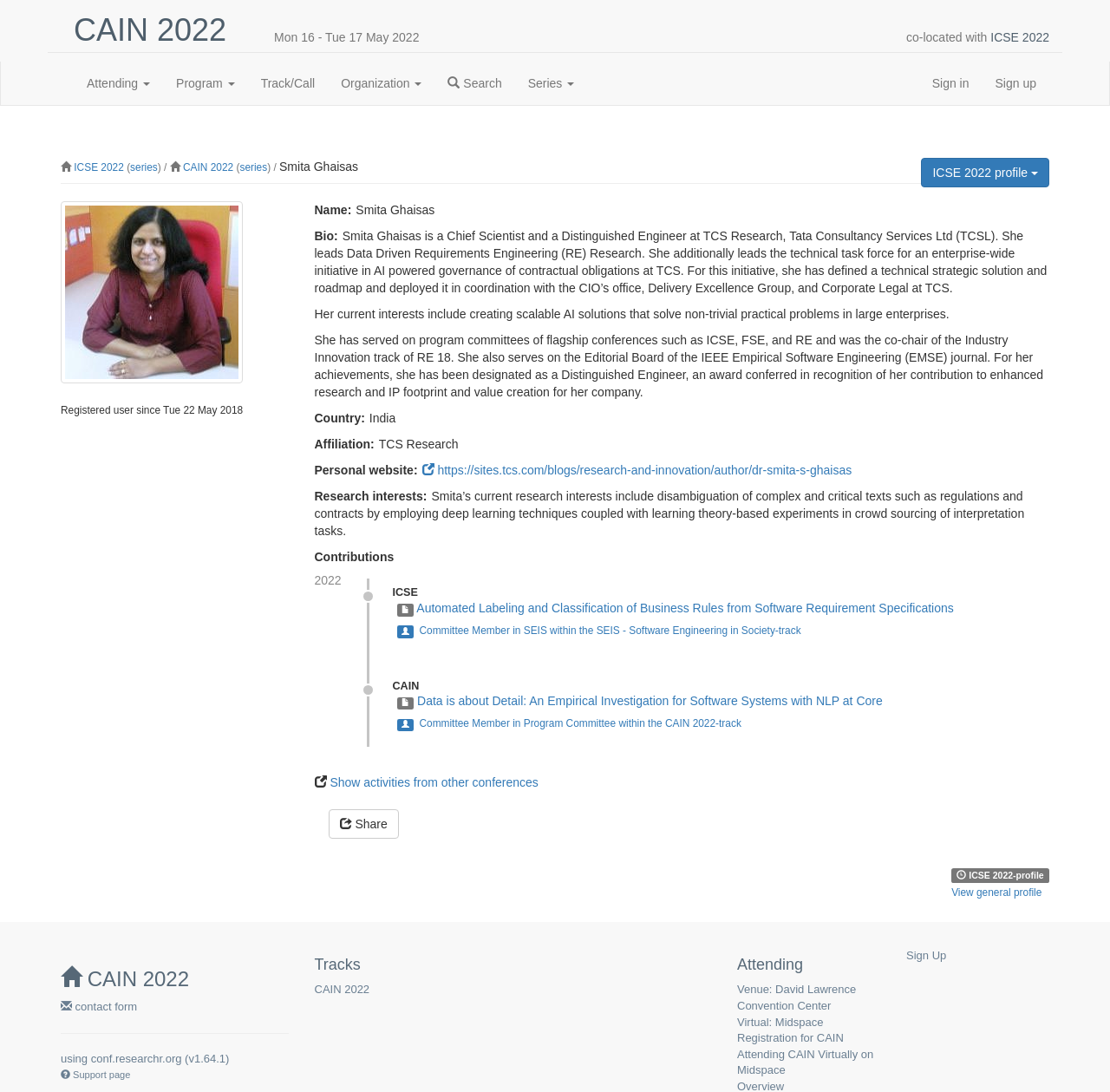Identify the bounding box for the element characterized by the following description: "ICSE 2022 profile".

[0.83, 0.145, 0.945, 0.172]